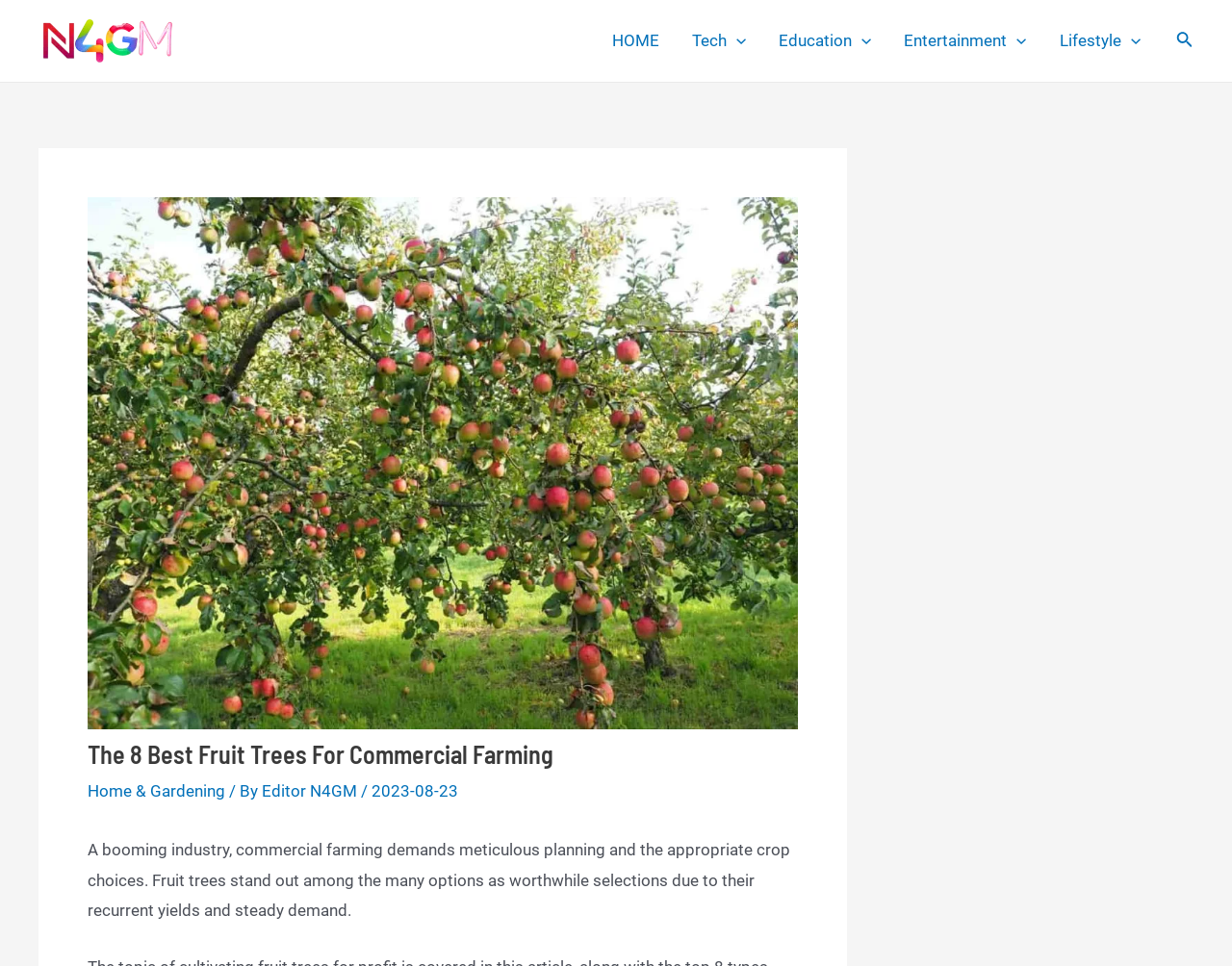Please locate the clickable area by providing the bounding box coordinates to follow this instruction: "view tech menu".

[0.548, 0.017, 0.619, 0.067]